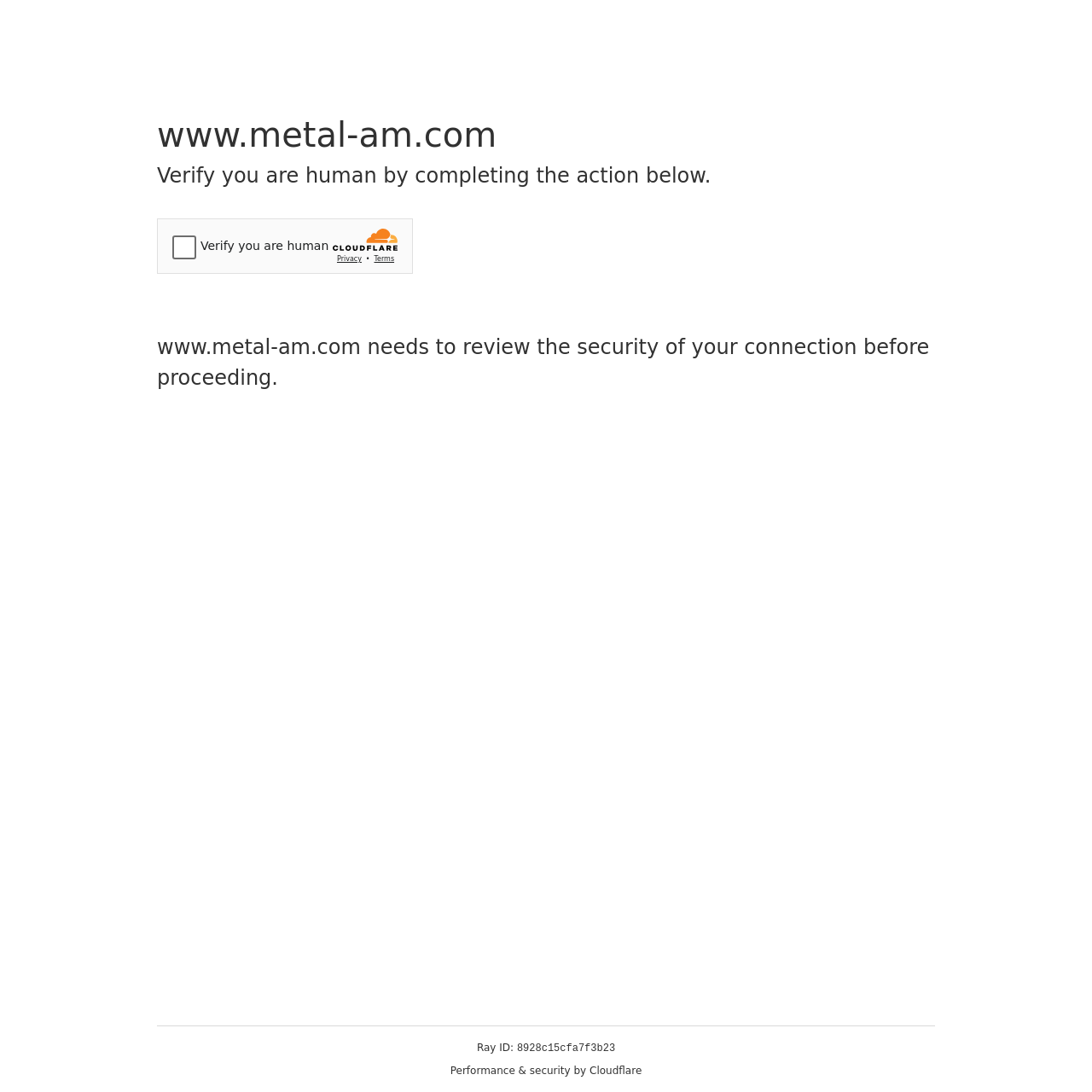Please provide a comprehensive answer to the question below using the information from the image: What company is providing security for the website?

The company providing security for the website is Cloudflare, which is indicated by the static text at the bottom of the page that says 'Performance & security by Cloudflare'.